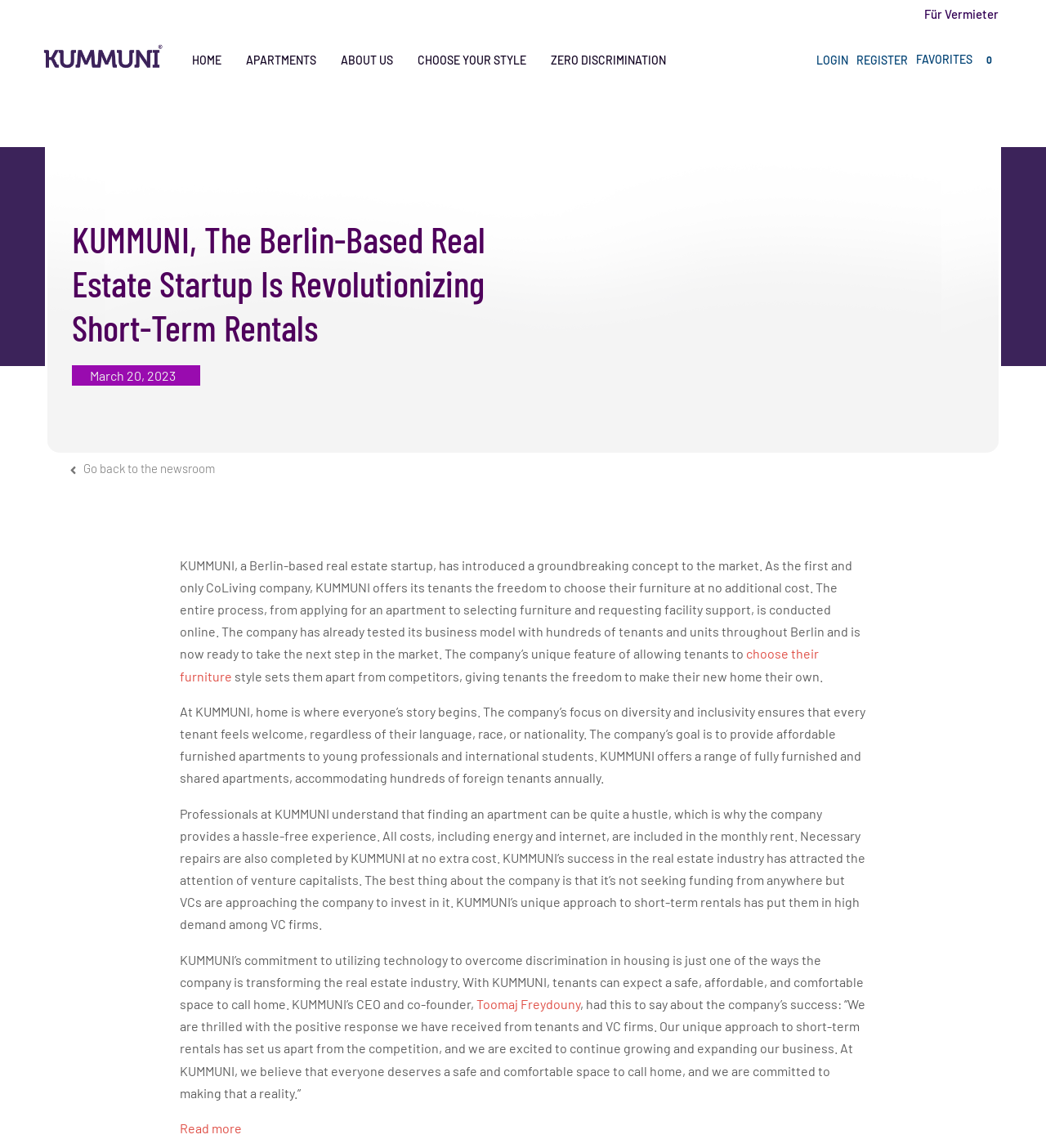Please give a one-word or short phrase response to the following question: 
What is the name of the real estate startup?

KUMMUNI